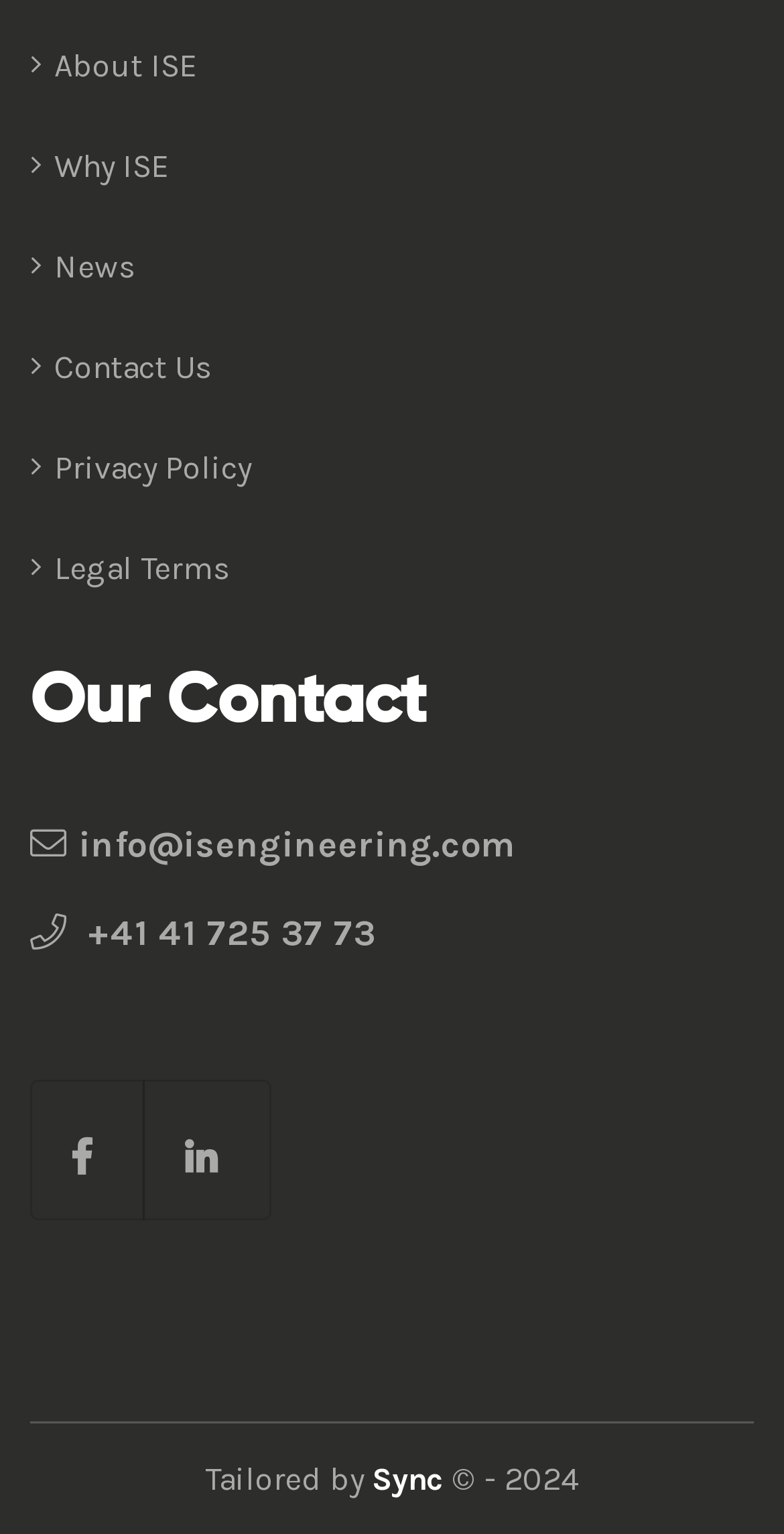What is the email address of ISE?
Please answer the question with a single word or phrase, referencing the image.

info@isengineering.com